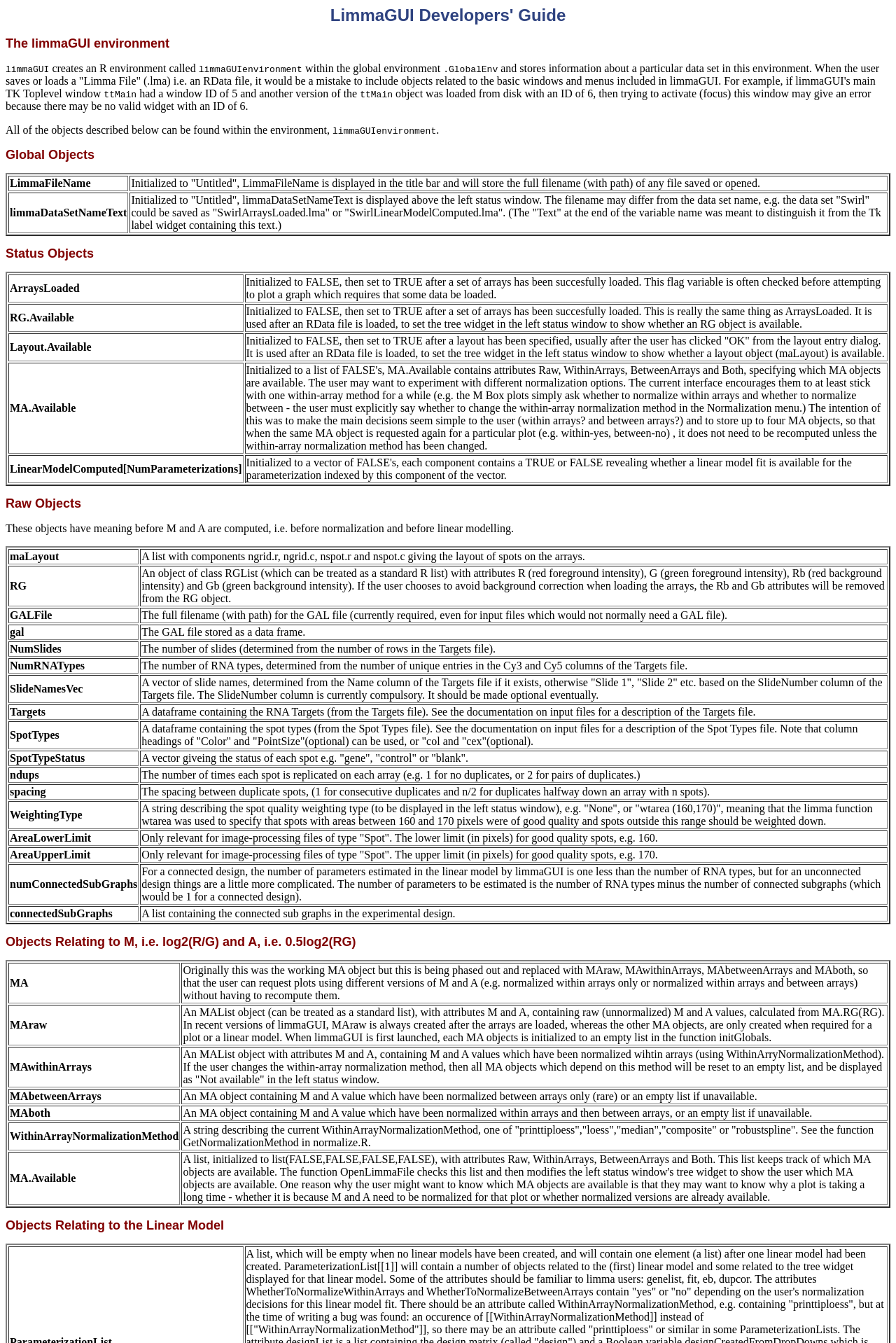Explain the features and main sections of the webpage comprehensively.

The webpage is a developer's guide for LimmaGUI, a graphical user interface for the limma package in R. The page is divided into several sections, each with a heading and a table or text description.

At the top of the page, there is a heading "LimmaGUI Developers' Guide" followed by a brief introduction to the limmaGUI environment. Below this, there is a section titled "Global Objects" with a table listing several objects, including LimmaFileName, limmaDataSetNameText, and others, along with their descriptions.

The next section is titled "Status Objects" and contains a table with several rows, each describing a status object, such as ArraysLoaded, RG.Available, and others. Each row has two columns, one for the object name and one for its description.

Following this, there is a section titled "Raw Objects" with a brief introduction to these objects, which have meaning before M and A are computed. Below this, there is a table with several rows, each describing a raw object, such as maLayout, RG, GALFile, and others, along with their descriptions.

Throughout the page, the text is dense and technical, suggesting that the guide is intended for developers who are already familiar with the limma package and R programming language. The layout is clean and easy to follow, with clear headings and tables that make it easy to navigate and understand the content.